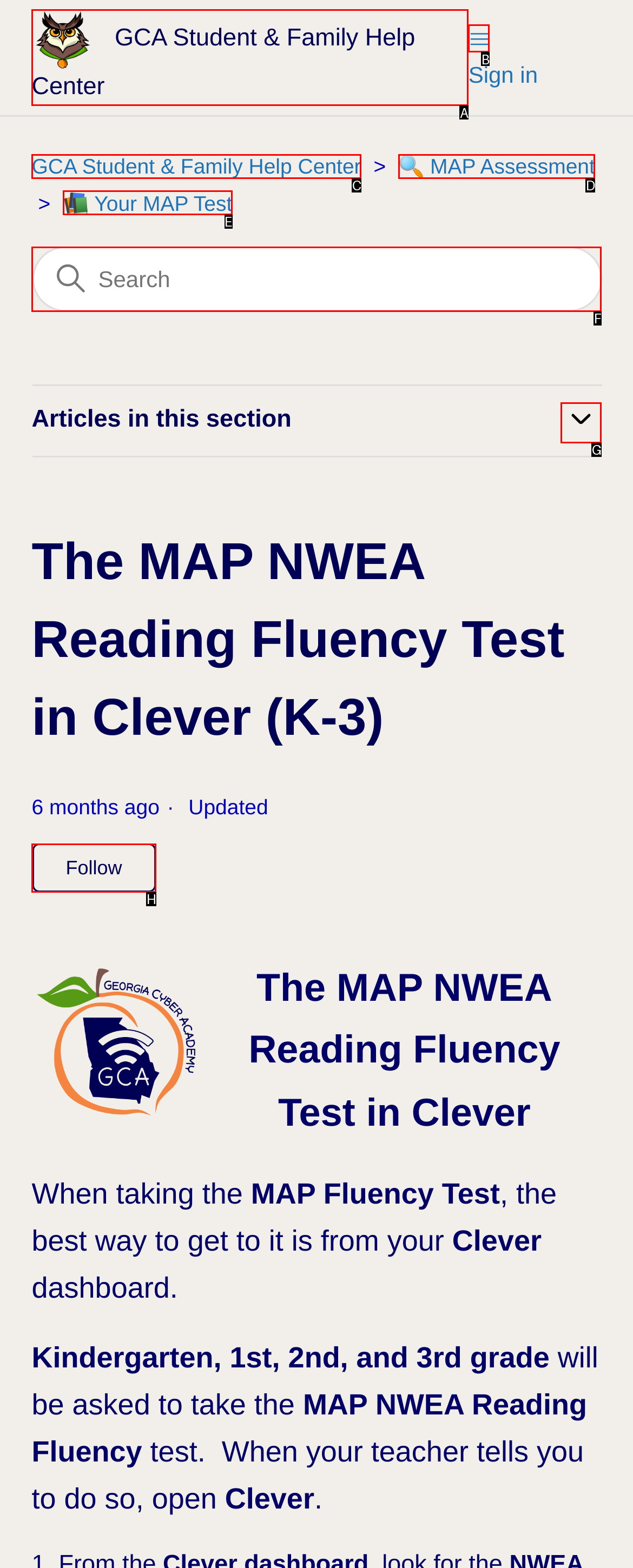Select the correct HTML element to complete the following task: Click on 'Alive Writers'
Provide the letter of the choice directly from the given options.

None